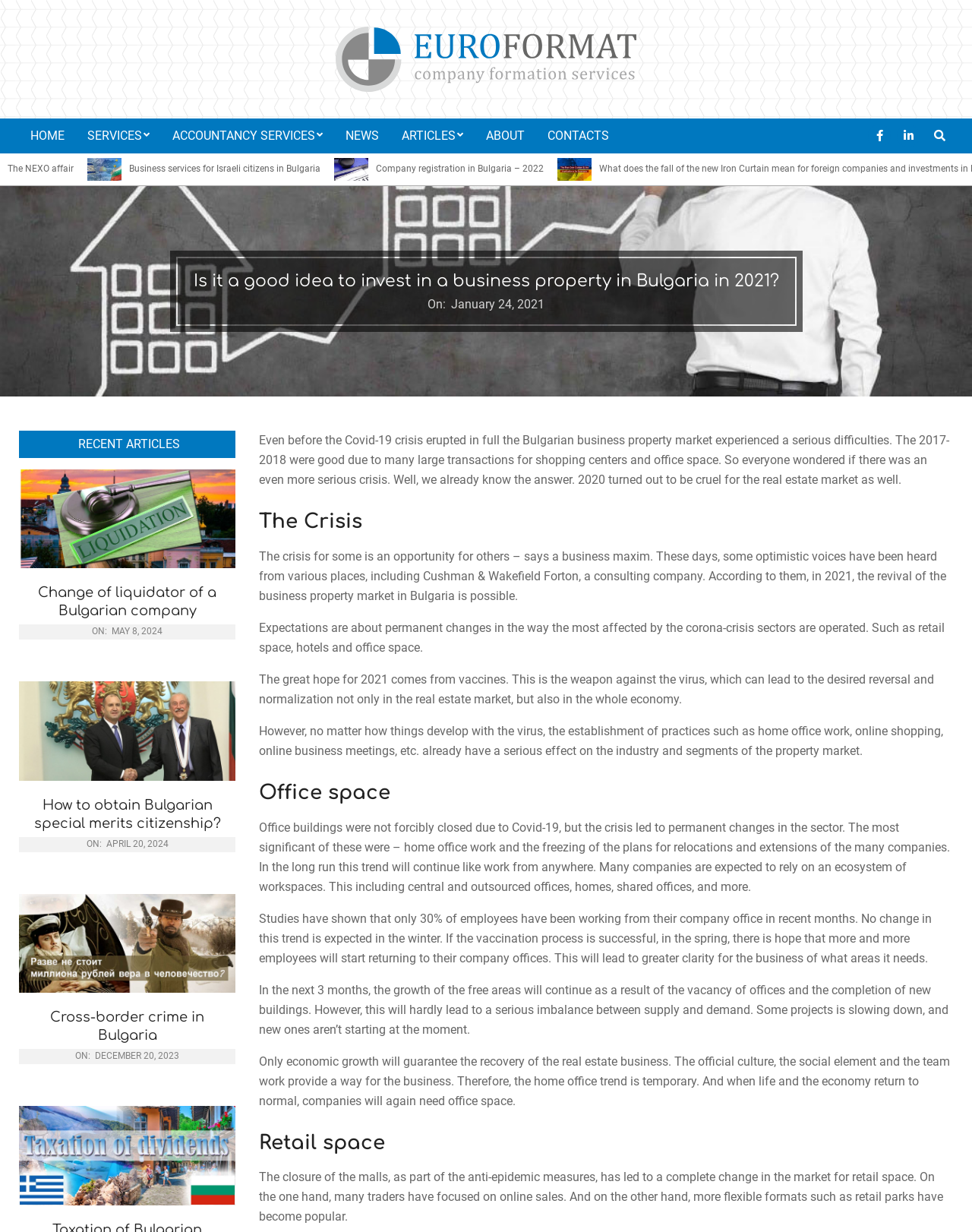Find the bounding box coordinates of the element's region that should be clicked in order to follow the given instruction: "Click the company logo of Euroformat.eu". The coordinates should consist of four float numbers between 0 and 1, i.e., [left, top, right, bottom].

[0.345, 0.022, 0.655, 0.075]